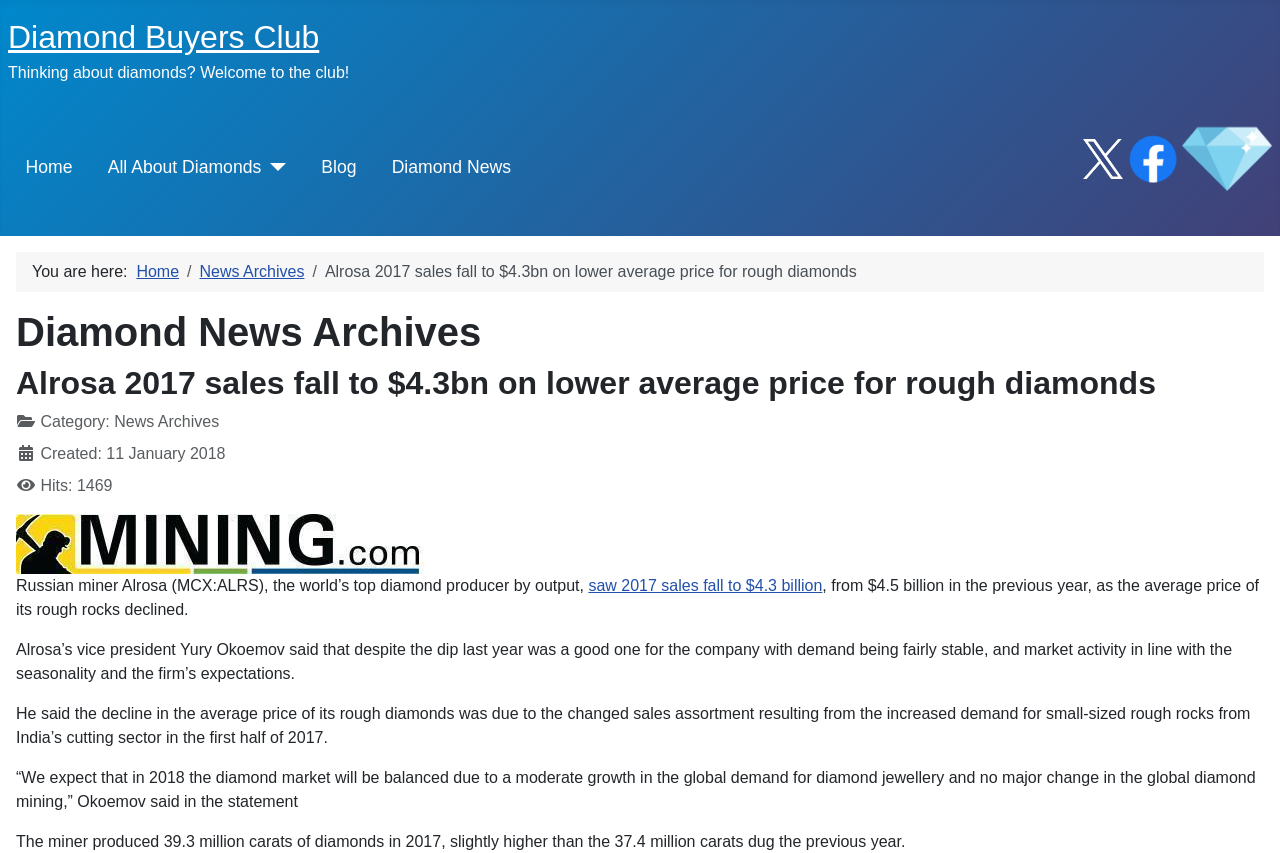Please provide a comprehensive answer to the question below using the information from the image: What is the name of the diamond producer mentioned in the article?

The article mentions 'Russian miner Alrosa (MCX:ALRS), the world’s top diamond producer by output,' which indicates that Alrosa is the diamond producer being referred to.